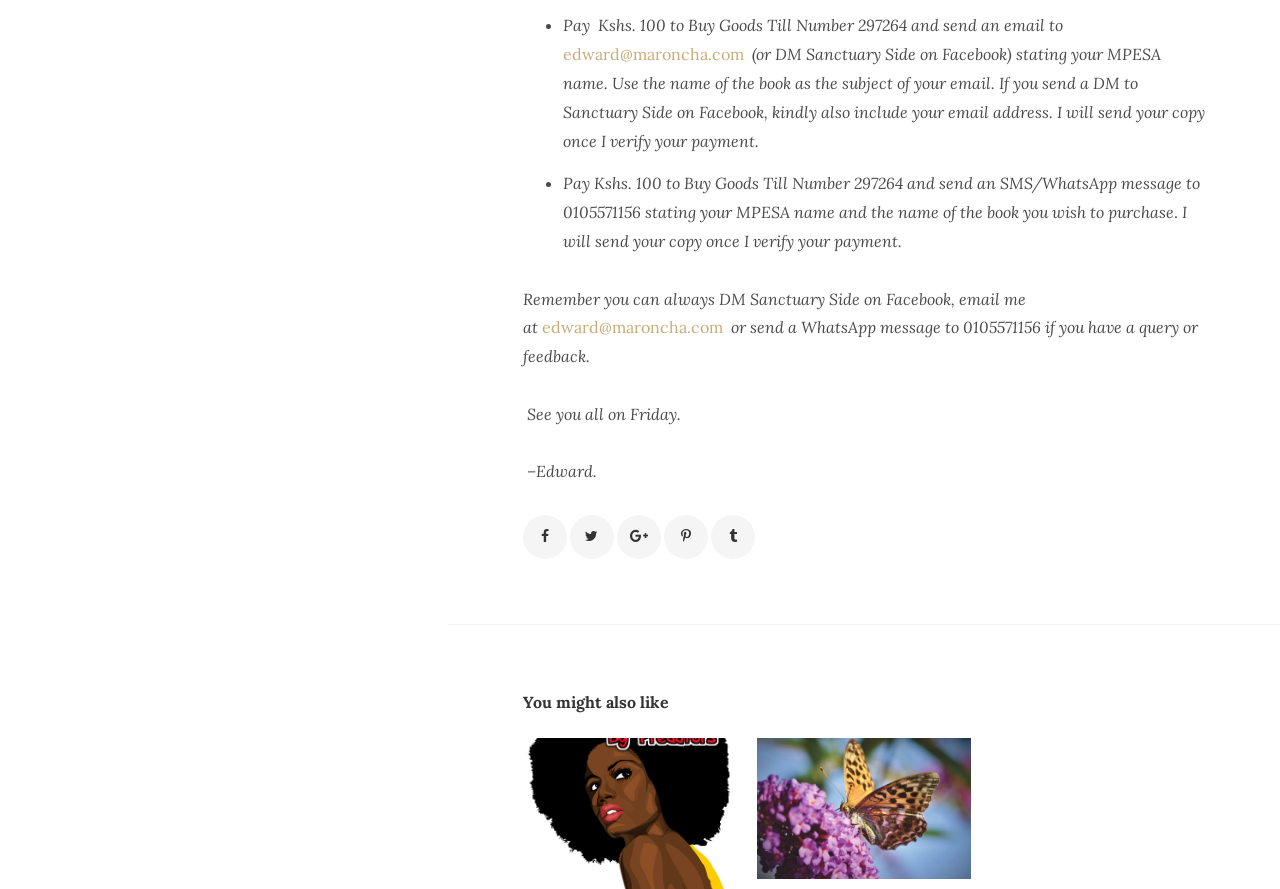Who is the author of the book?
Kindly offer a comprehensive and detailed response to the question.

The webpage mentions 'edward@maroncha.com' as the email address to send a message, and also lists book titles with the author name 'Edward Maroncha', indicating that Edward Maroncha is the author of the book.